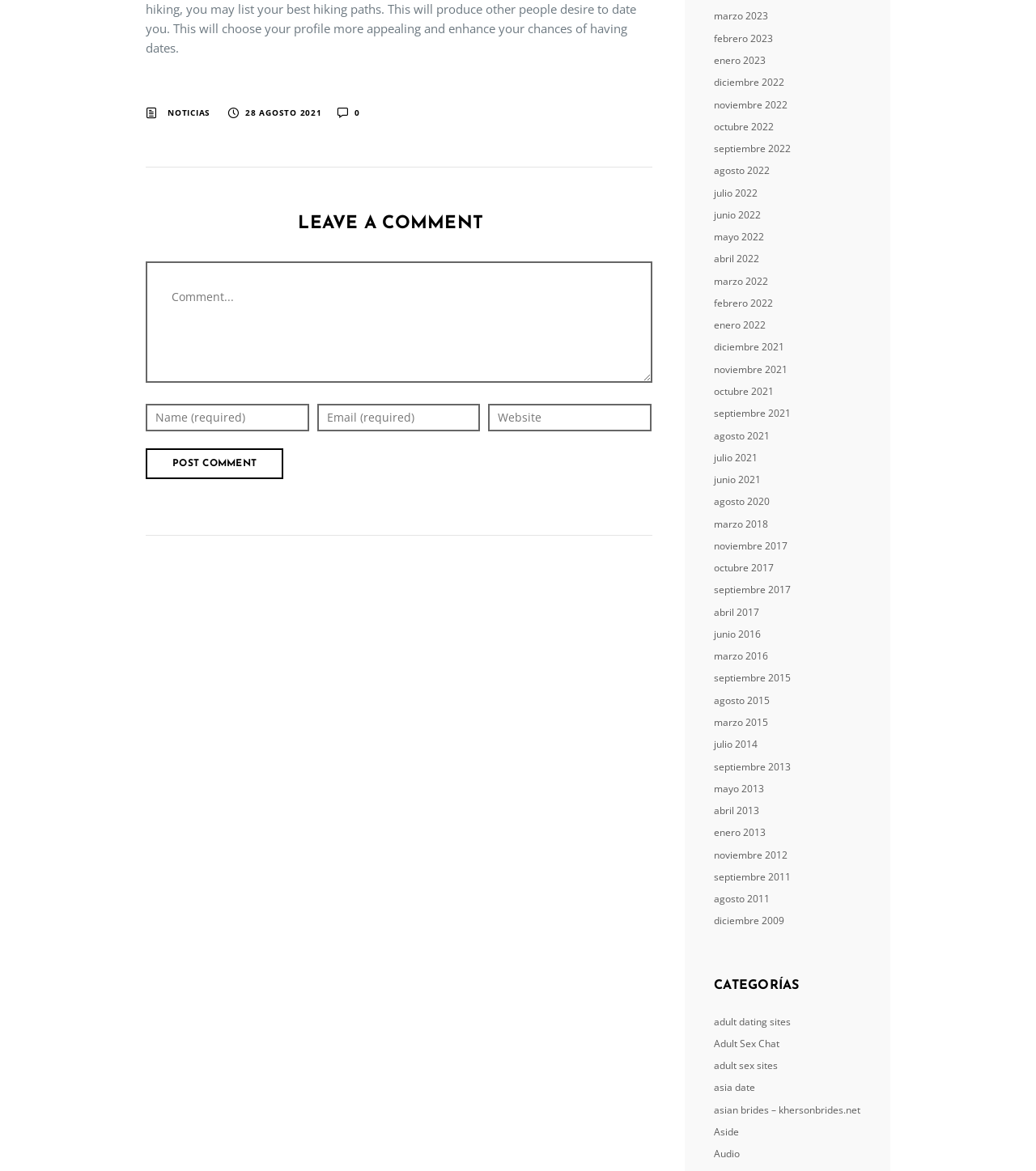Using the provided element description "Noticias", determine the bounding box coordinates of the UI element.

[0.162, 0.091, 0.203, 0.101]